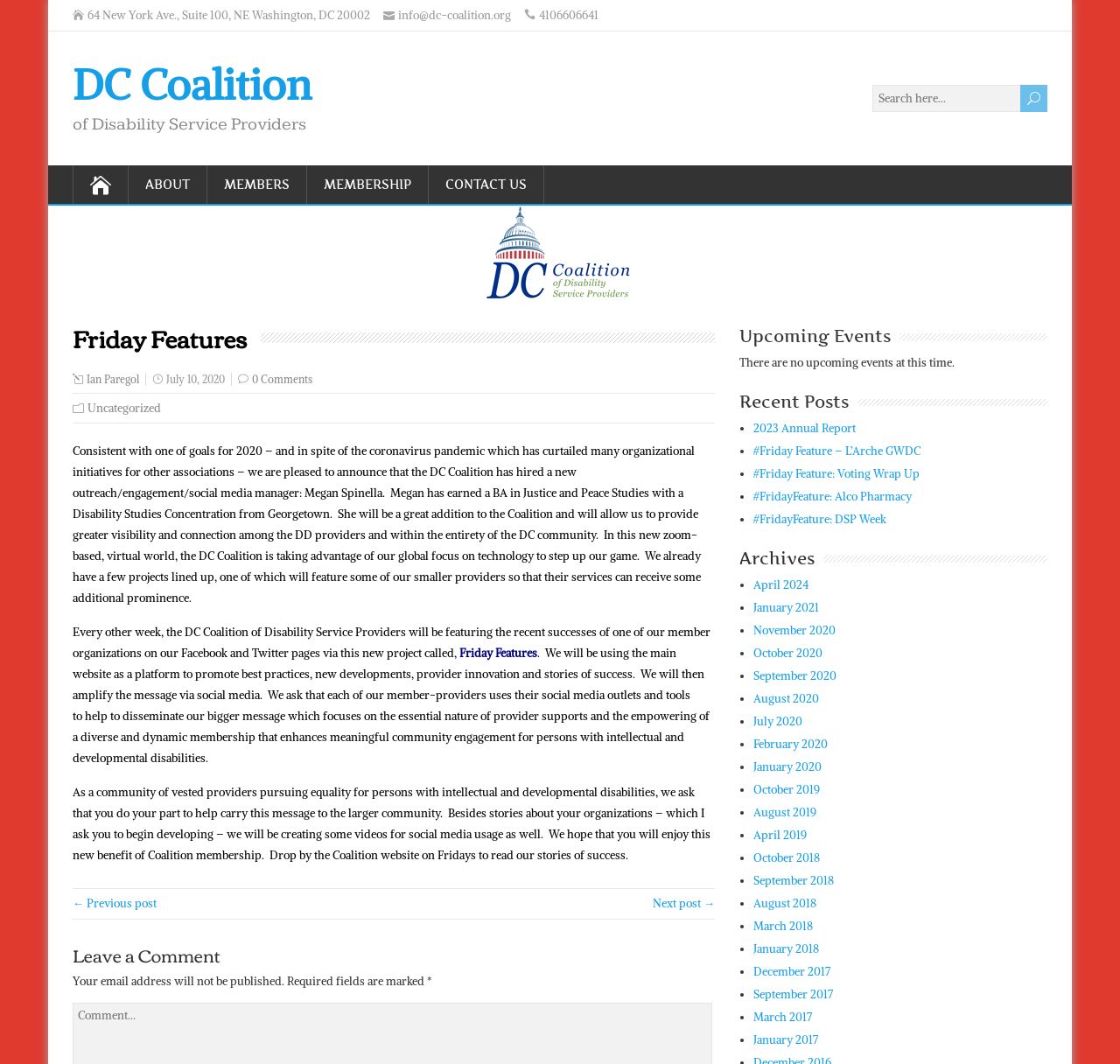What is the name of the new outreach/engagement/social media manager?
Give a single word or phrase as your answer by examining the image.

Megan Spinella